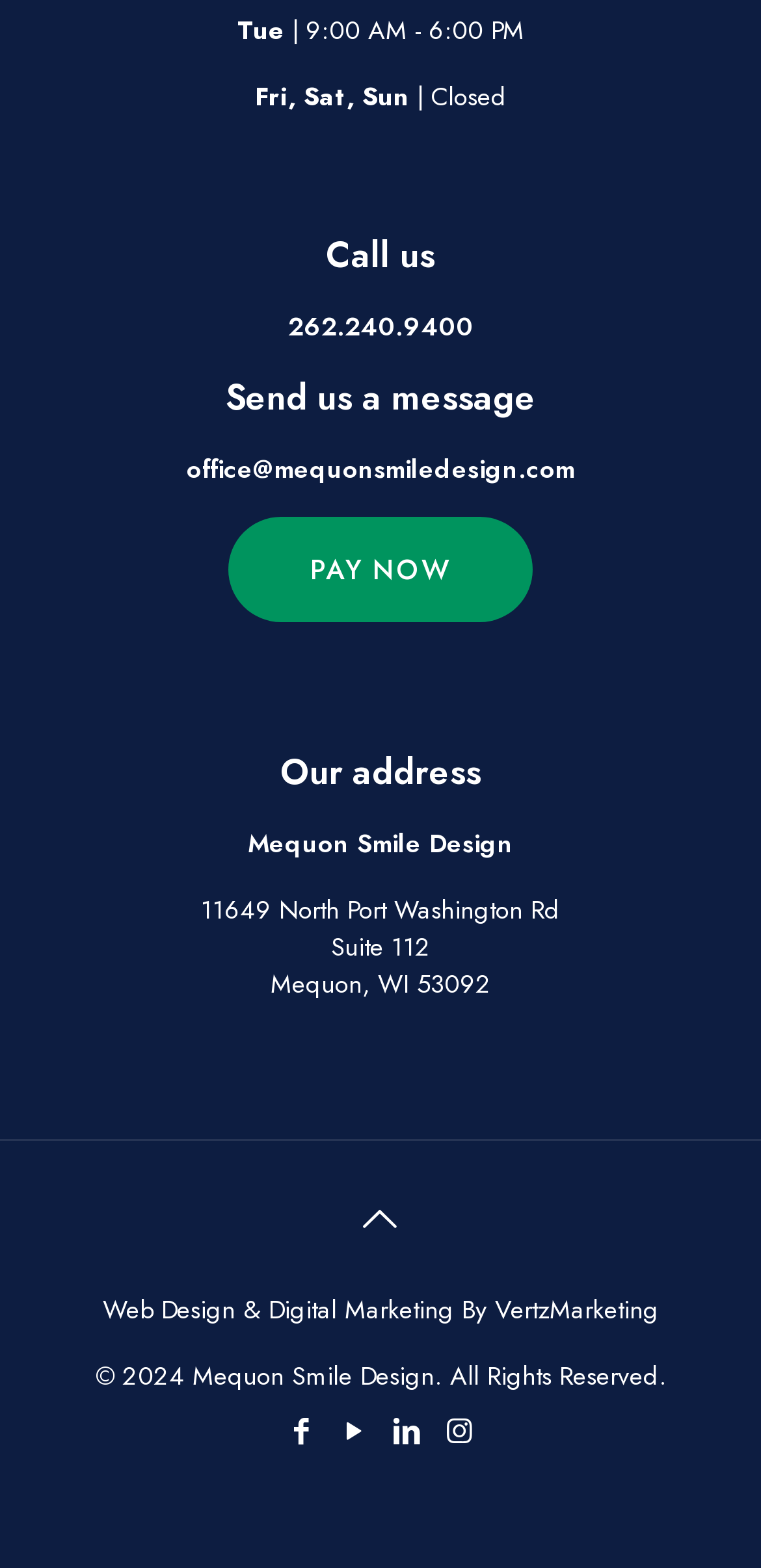Refer to the image and offer a detailed explanation in response to the question: What is the address of Mequon Smile Design?

I found the address by looking at the 'Our address' section, where it is listed as '11649 North Port Washington Rd, Suite 112, Mequon, WI 53092'.